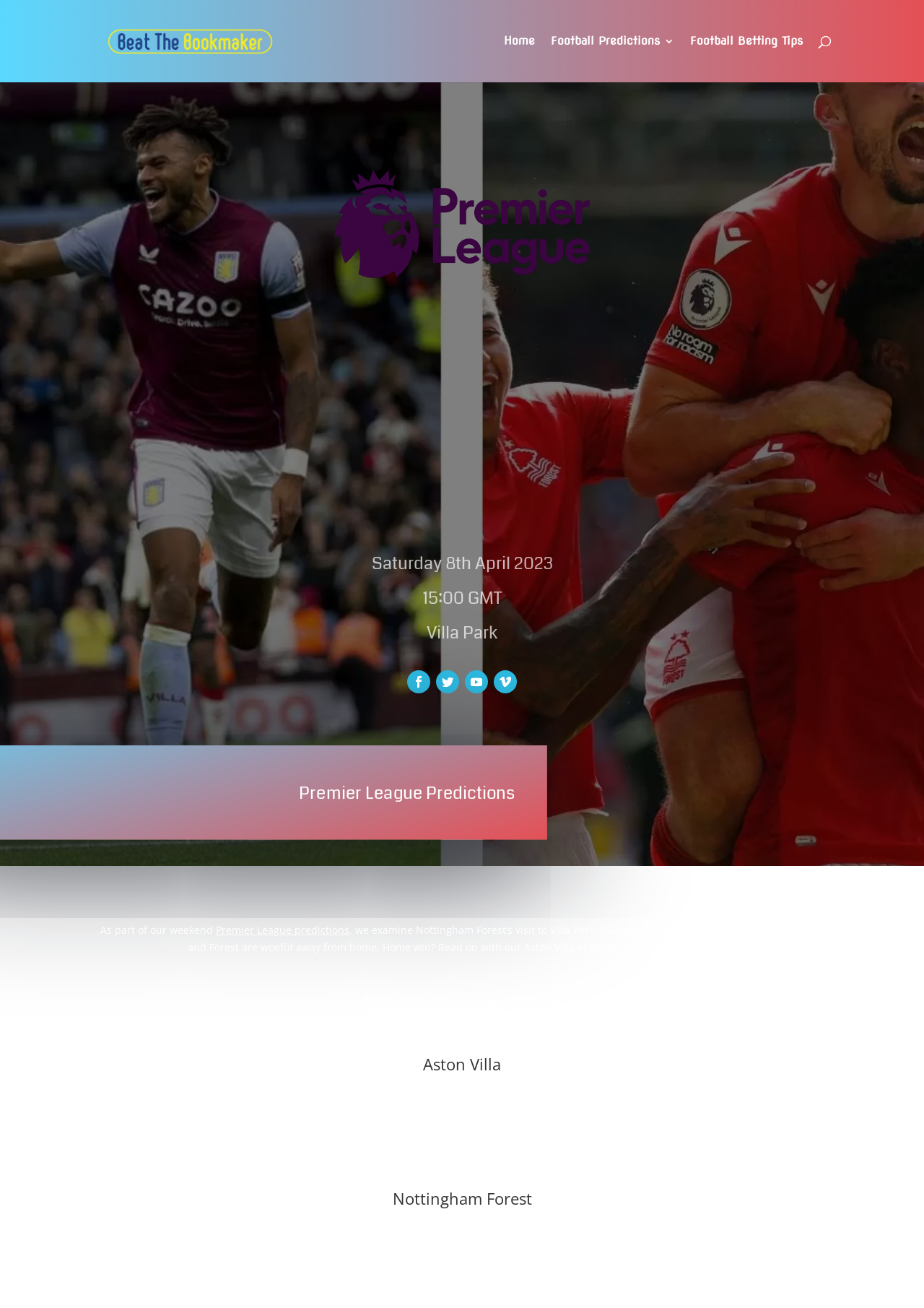Find and indicate the bounding box coordinates of the region you should select to follow the given instruction: "View Aston Villa's form".

[0.1, 0.807, 0.9, 0.825]